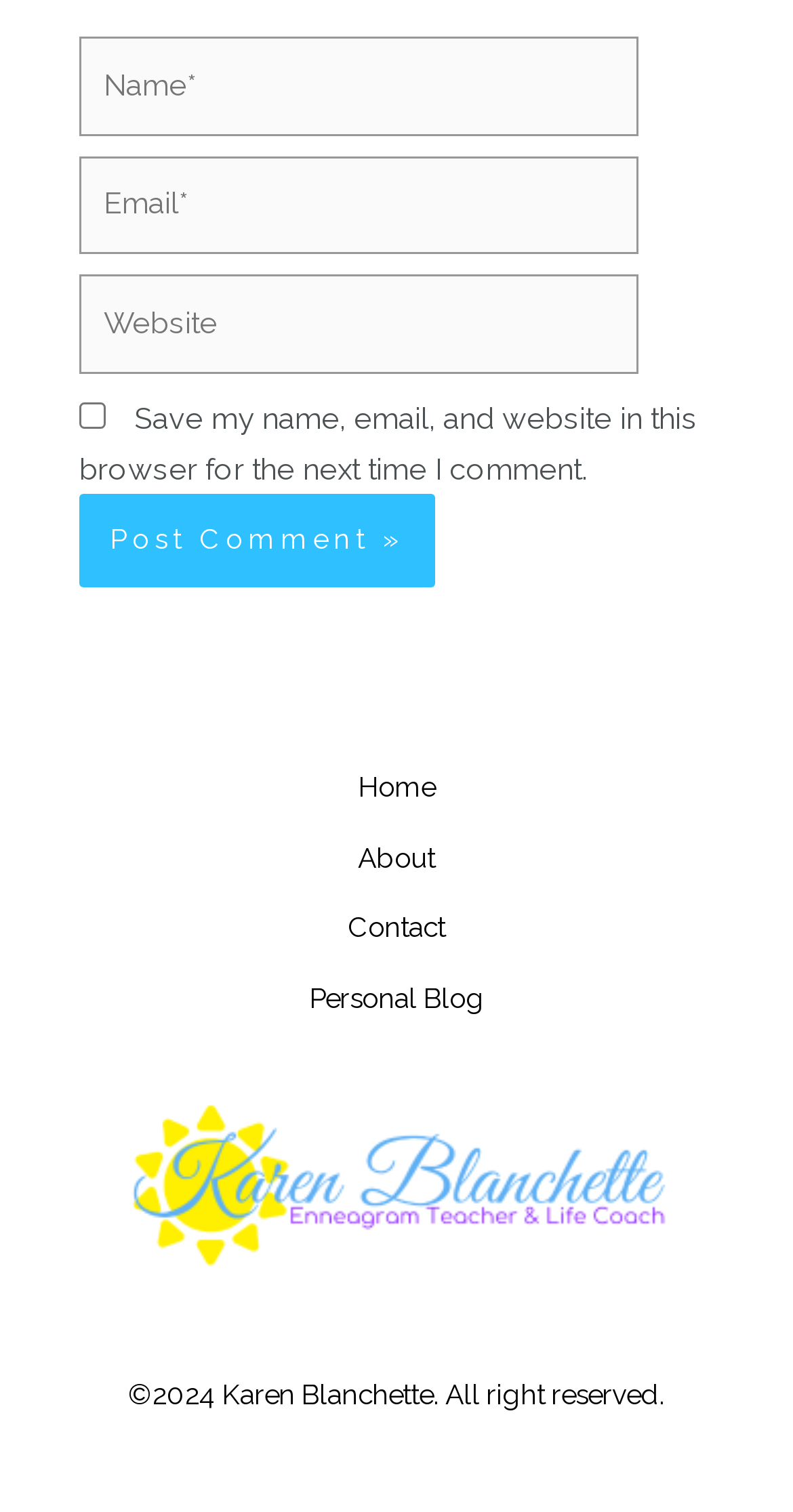Identify the bounding box coordinates of the section to be clicked to complete the task described by the following instruction: "Visit the home page". The coordinates should be four float numbers between 0 and 1, formatted as [left, top, right, bottom].

[0.4, 0.504, 0.6, 0.551]